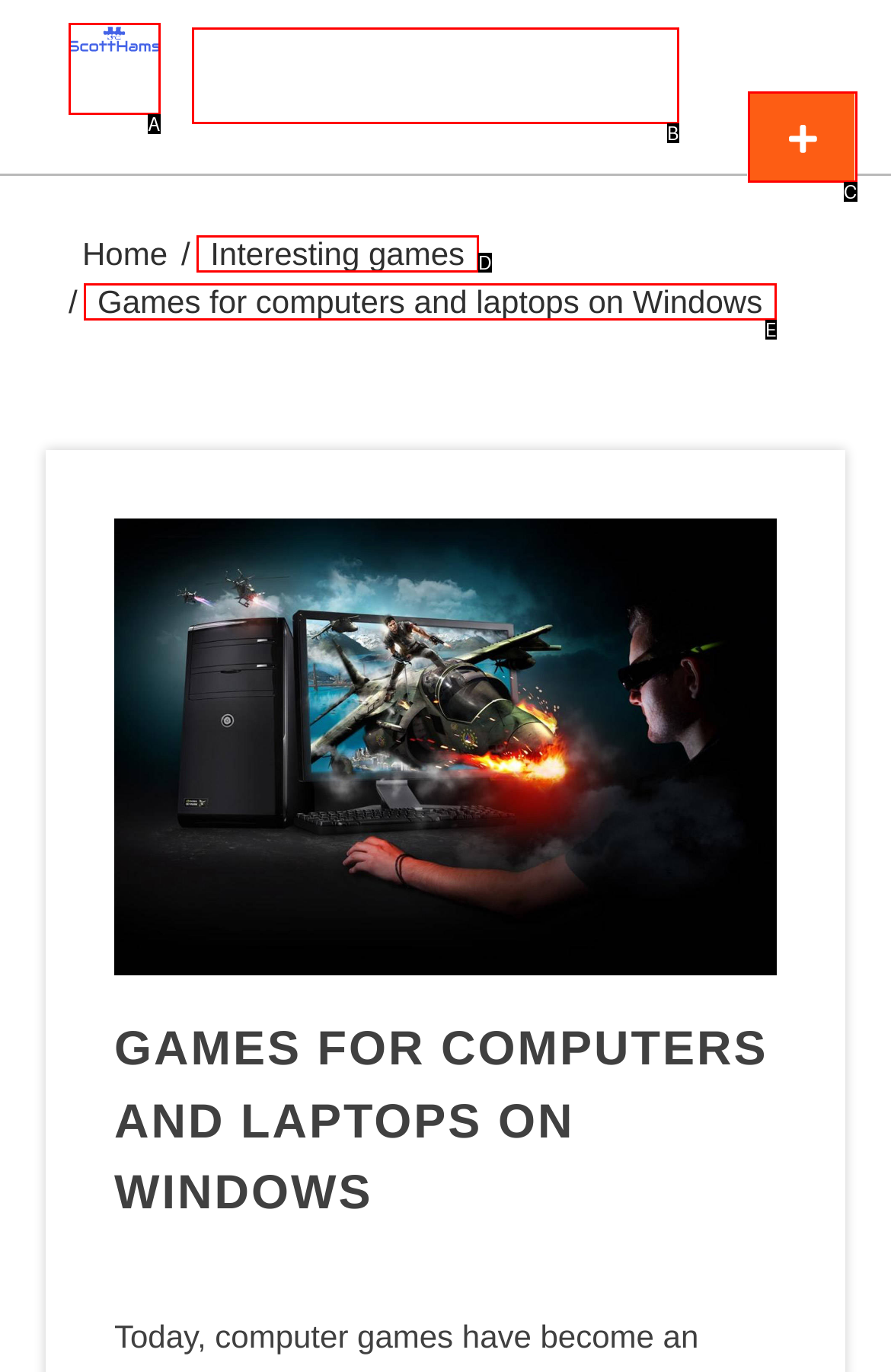Identify the letter that best matches this UI element description: Interesting games
Answer with the letter from the given options.

D